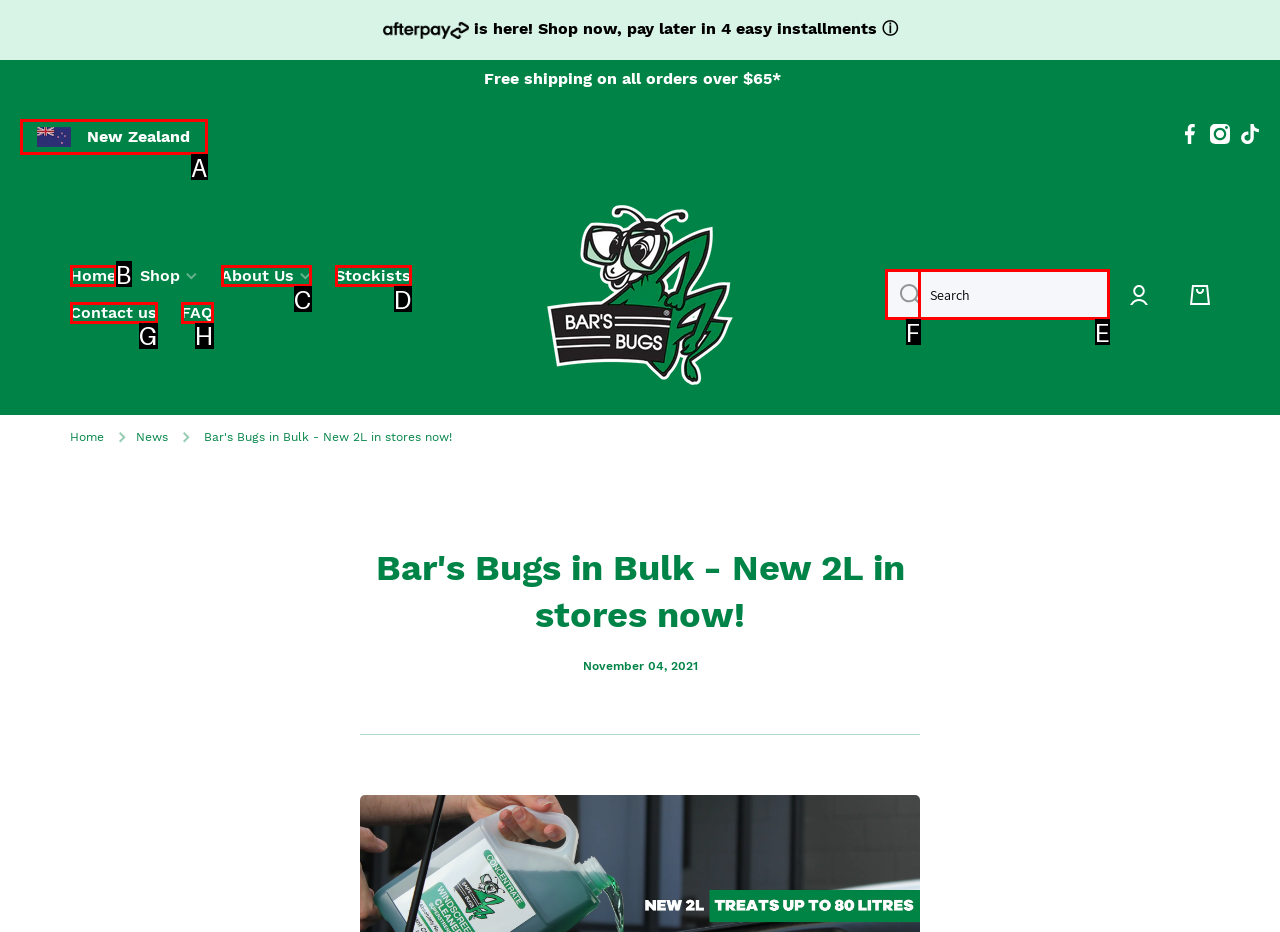Based on the description: New Zealand, identify the matching HTML element. Reply with the letter of the correct option directly.

A